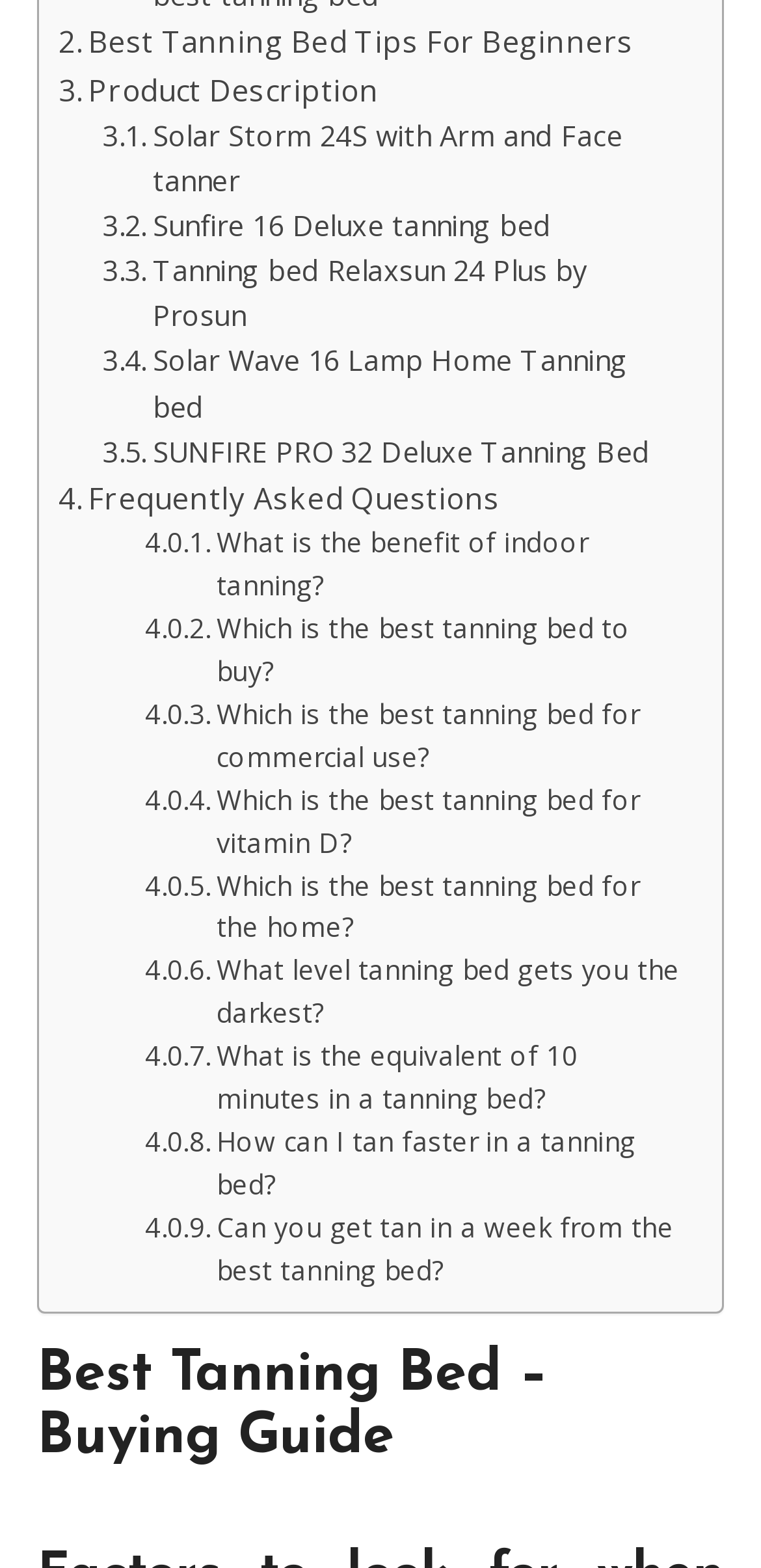Answer the question in one word or a short phrase:
How many FAQs are listed?

11